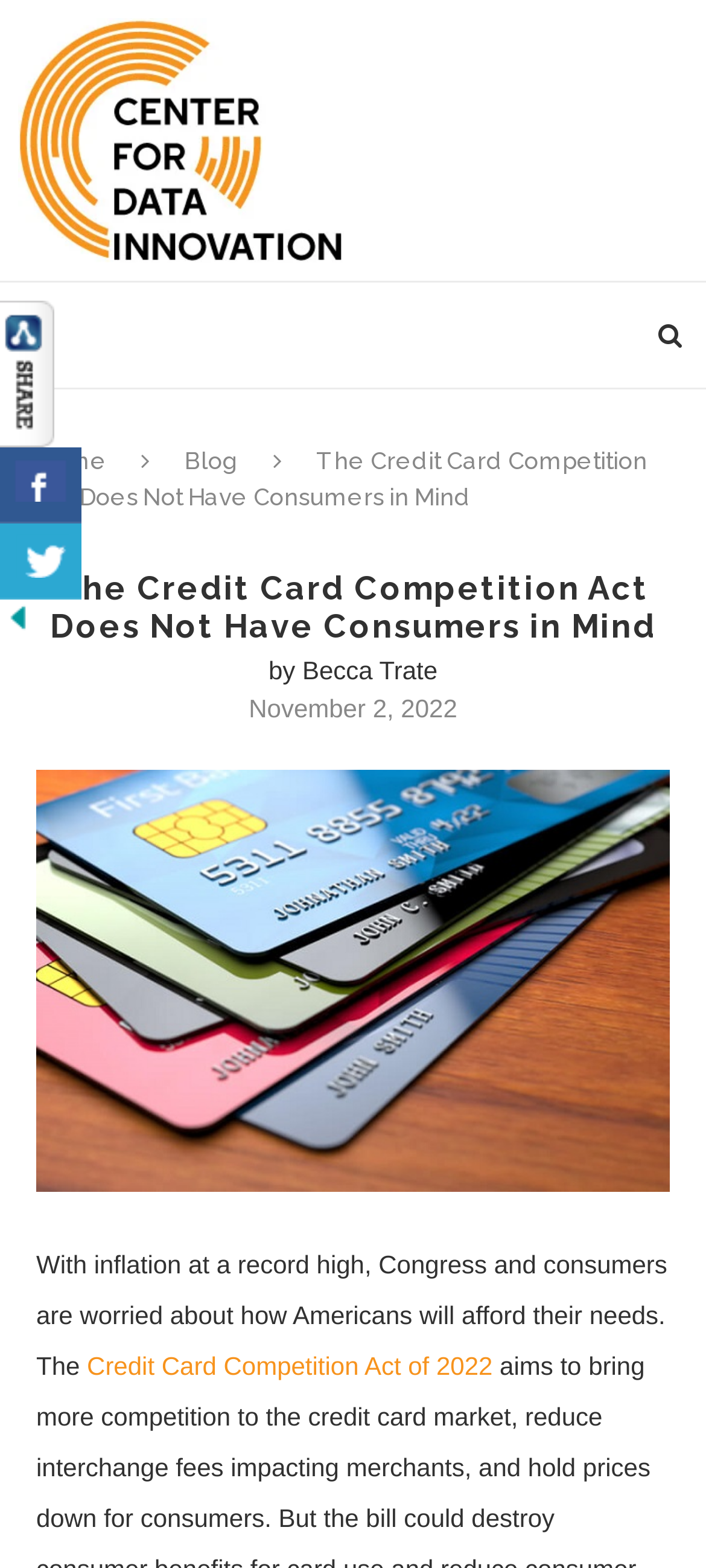Please determine the bounding box coordinates of the element's region to click in order to carry out the following instruction: "go to Center for Data Innovation". The coordinates should be four float numbers between 0 and 1, i.e., [left, top, right, bottom].

[0.026, 0.012, 0.487, 0.168]